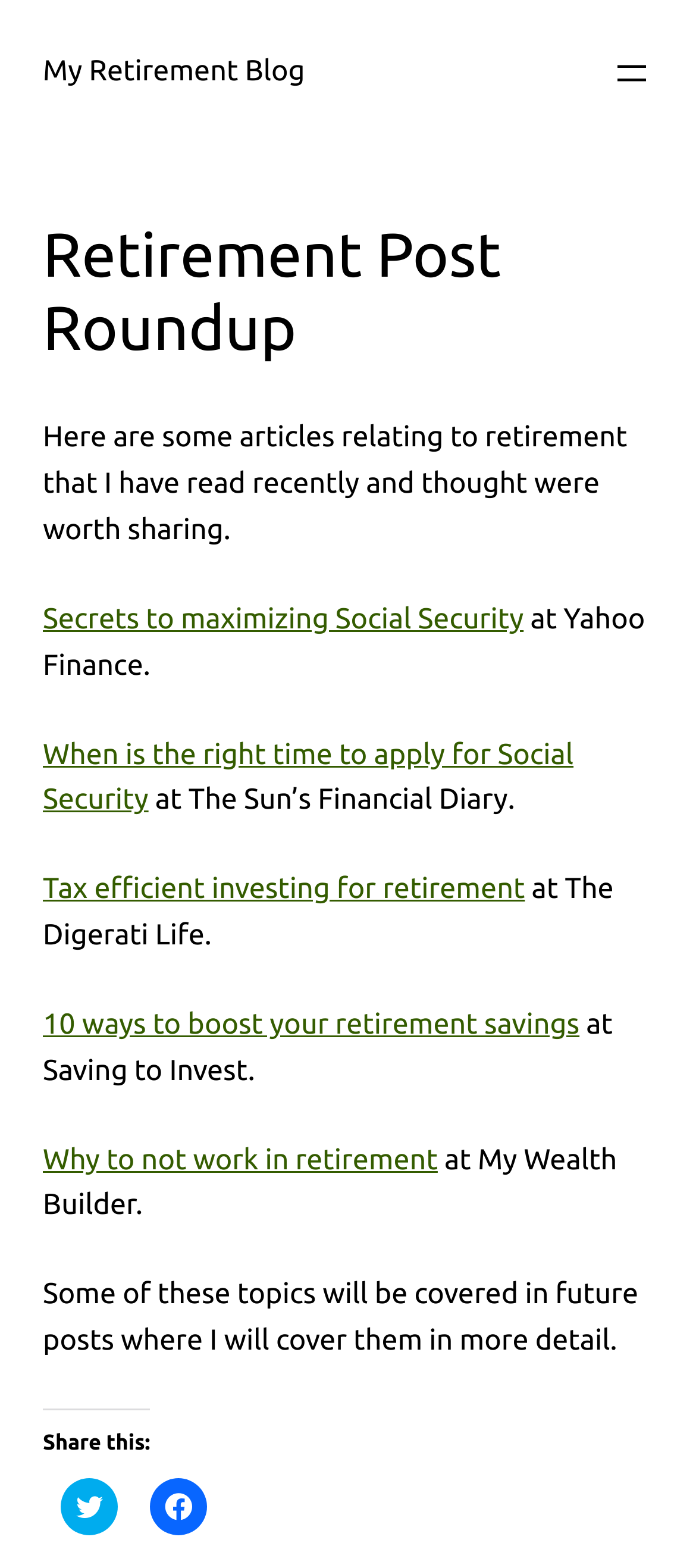Can you show the bounding box coordinates of the region to click on to complete the task described in the instruction: "Click on 'My Retirement Blog'"?

[0.062, 0.036, 0.438, 0.056]